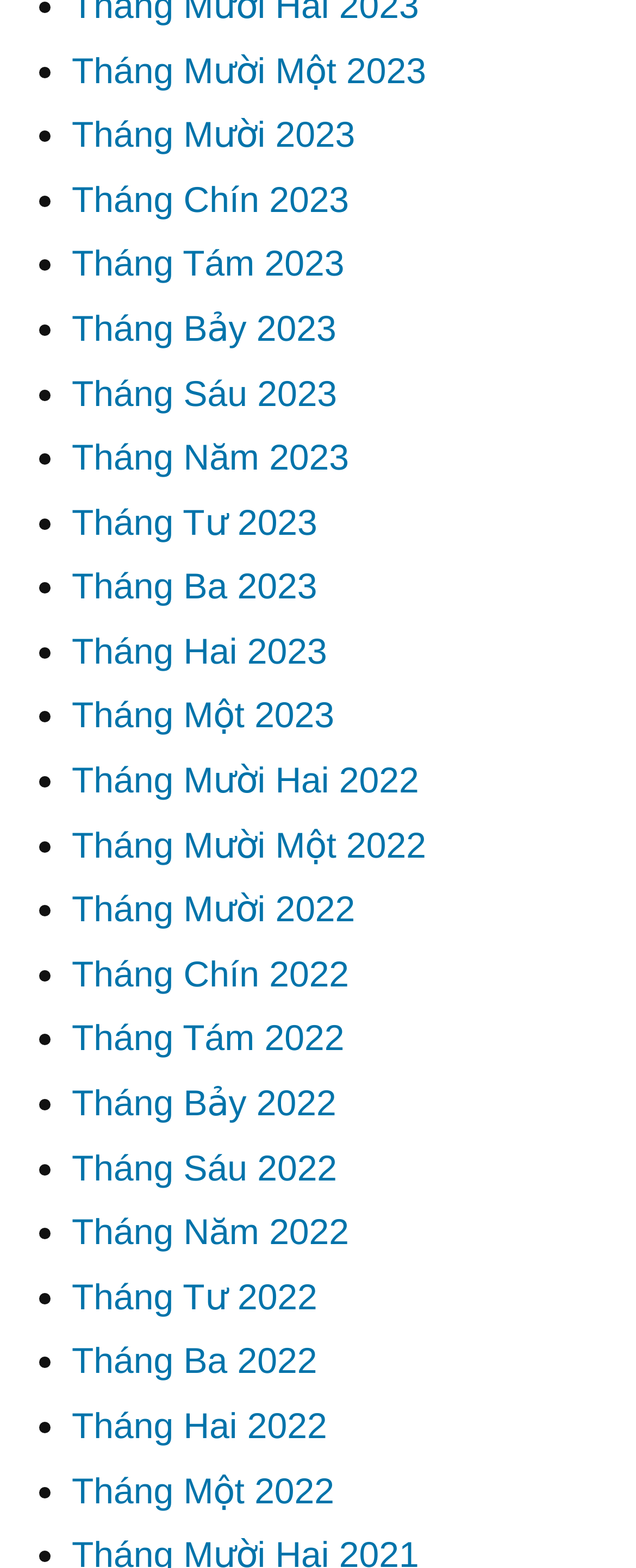Provide the bounding box coordinates of the HTML element this sentence describes: "Tháng Một 2022". The bounding box coordinates consist of four float numbers between 0 and 1, i.e., [left, top, right, bottom].

[0.113, 0.938, 0.526, 0.964]